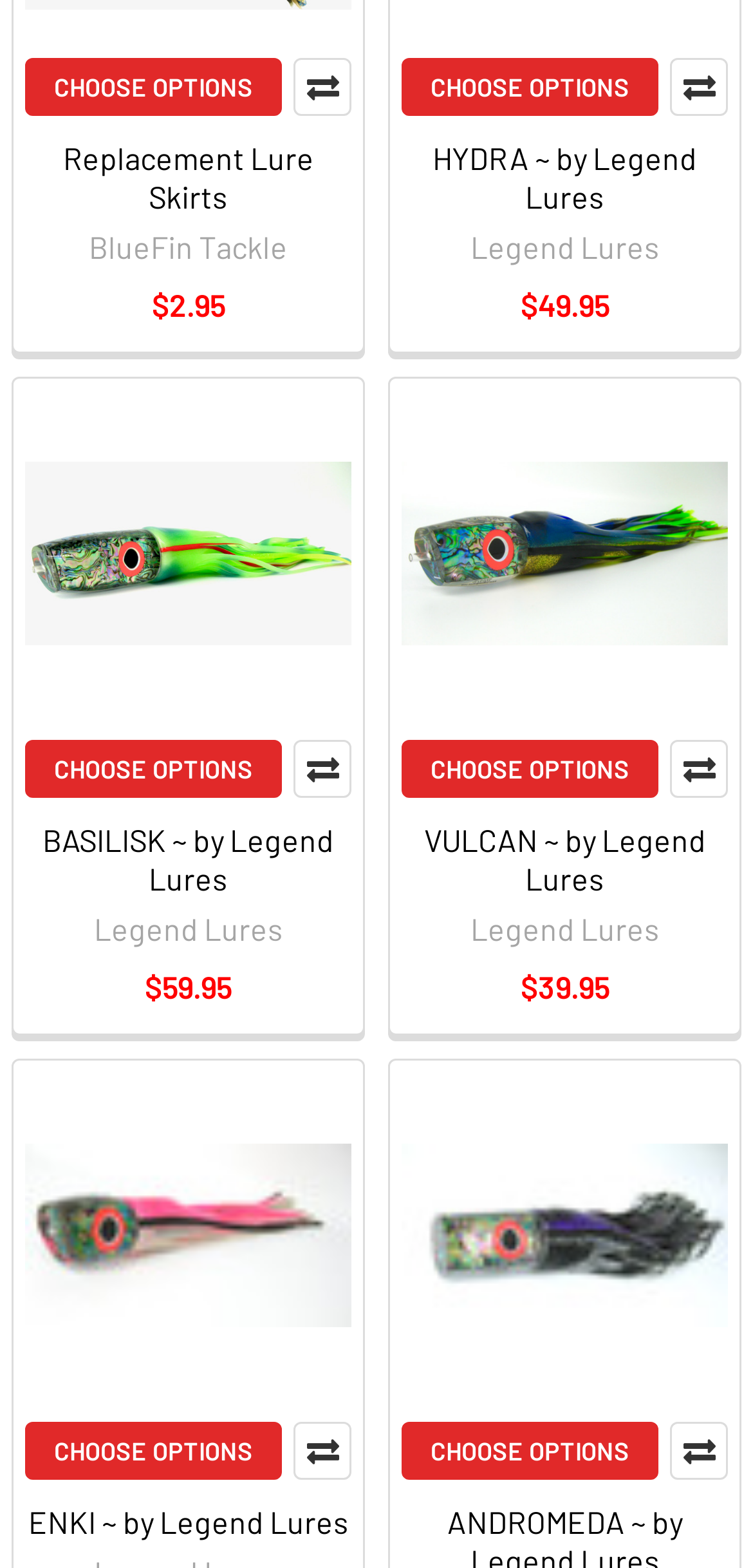Locate the UI element described as follows: "Compare". Return the bounding box coordinates as four float numbers between 0 and 1 in the order [left, top, right, bottom].

[0.39, 0.037, 0.467, 0.074]